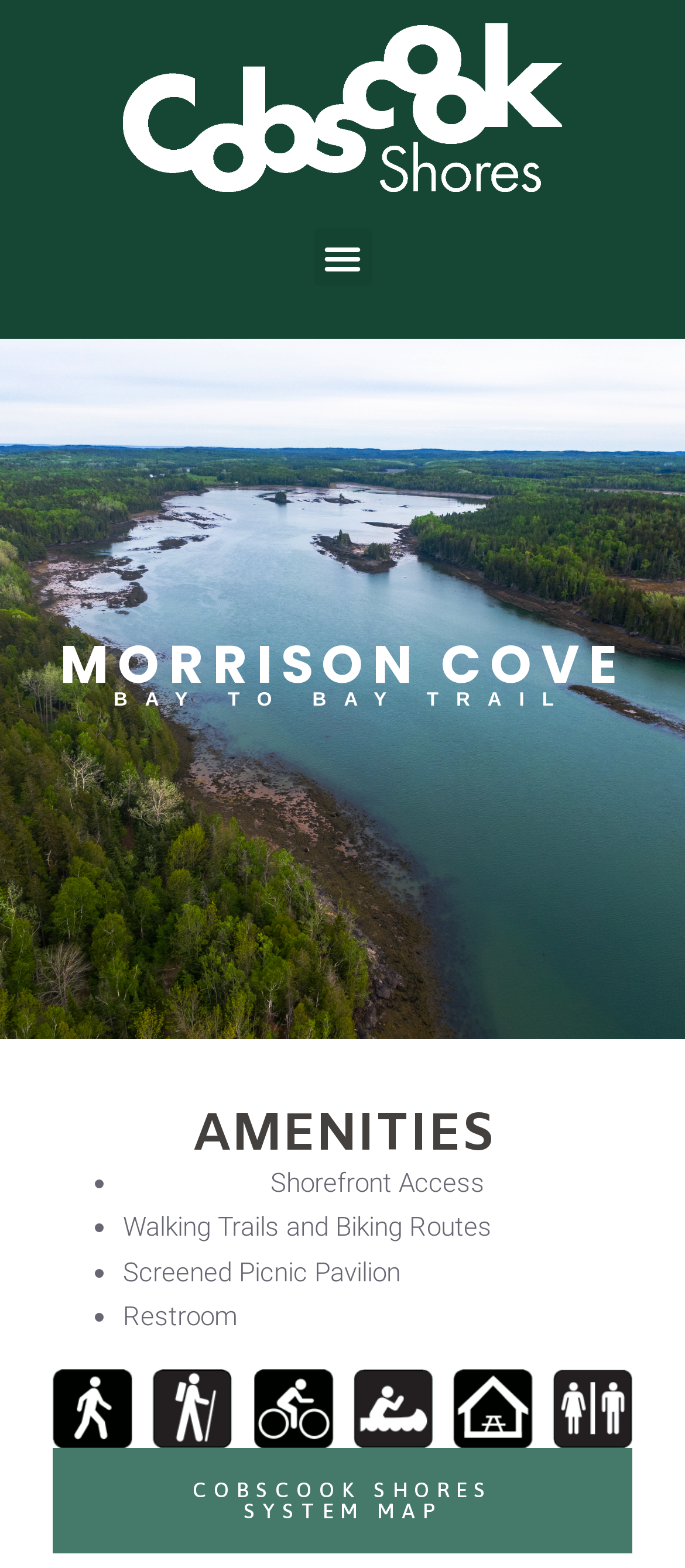Create a full and detailed caption for the entire webpage.

The webpage is about Morrison Cove, a part of the Cobscook Shores, and it provides information about the Bay to Bay Trail and its amenities. At the top left of the page, there is a link to Cobscook Shores, accompanied by an image with the same name. Below this, there is a menu toggle button.

The main content of the page is divided into three sections, each with a heading. The first section is titled "MORRISON COVE", and it takes up the full width of the page. The second section is titled "BAY TO BAY TRAIL", and it is positioned below the first section. The third section is titled "AMENITIES", and it is located at the bottom left of the page.

In the "AMENITIES" section, there are four bullet points, each describing a different feature of the trail. The first bullet point is "Shorefront Access", which provides 1,600 feet of shorefront and shore access for hiking. The second bullet point is "Walking Trails and Biking Routes". The third bullet point is "Screened Picnic Pavilion", and the fourth bullet point is "Restroom". 

At the bottom right of the page, there is a link to the "COBSCOOK SHORES SYSTEM MAP", which provides more information about the park's layout and features.